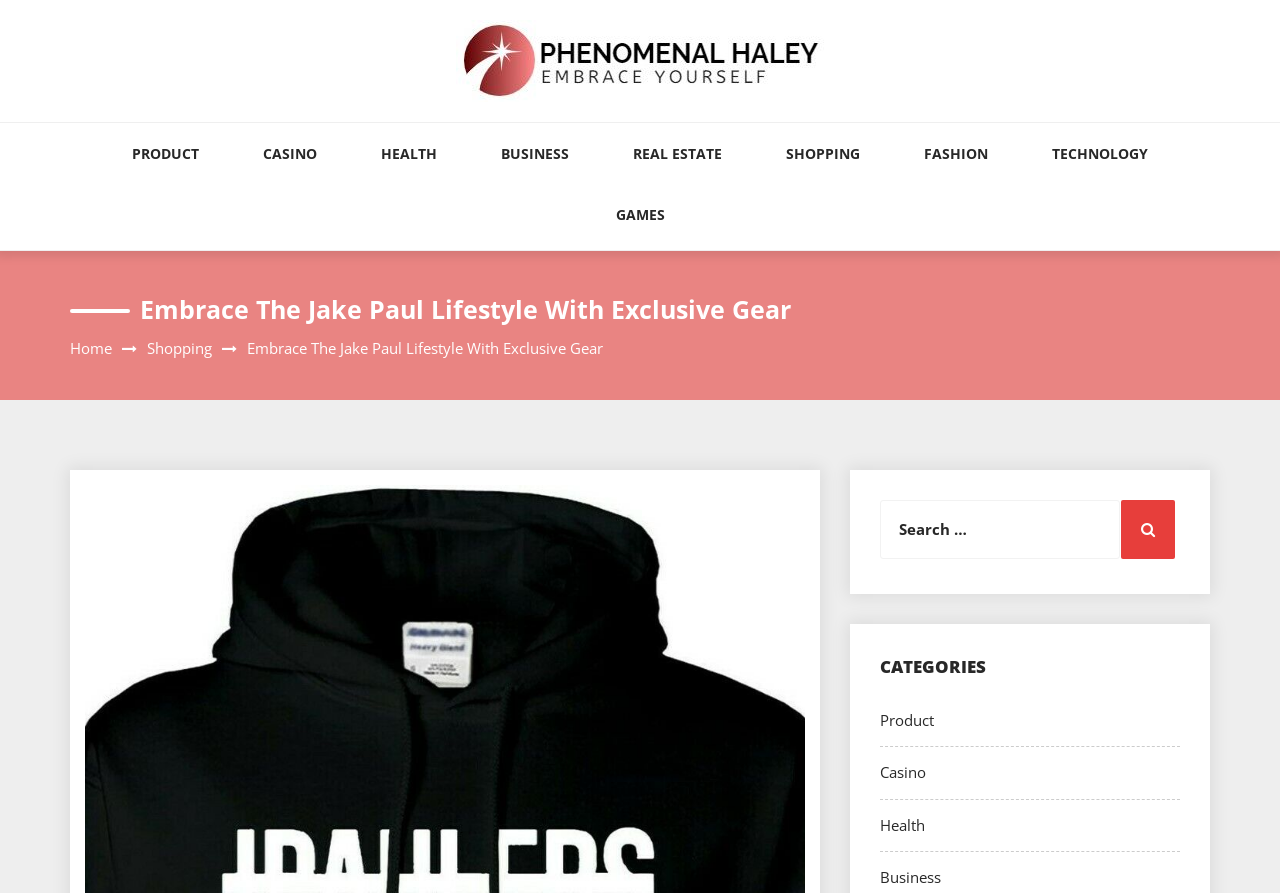How many main links are there?
Answer the question in a detailed and comprehensive manner.

I counted the number of main links at the top of the webpage and found 7 links: PRODUCT, CASINO, HEALTH, BUSINESS, REAL ESTATE, SHOPPING, and FASHION.